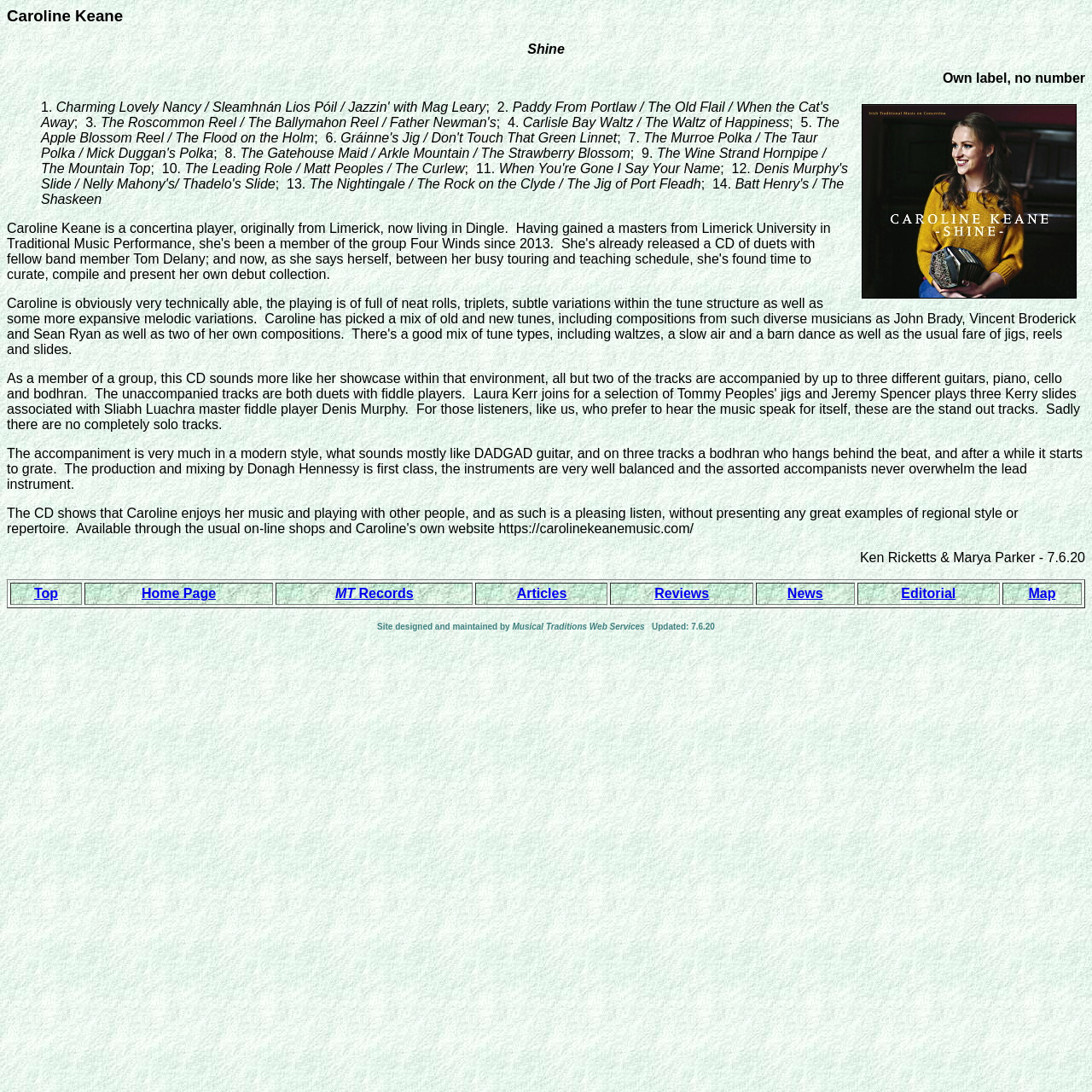Determine the bounding box coordinates for the area that needs to be clicked to fulfill this task: "Click on 'Top'". The coordinates must be given as four float numbers between 0 and 1, i.e., [left, top, right, bottom].

[0.009, 0.533, 0.075, 0.554]